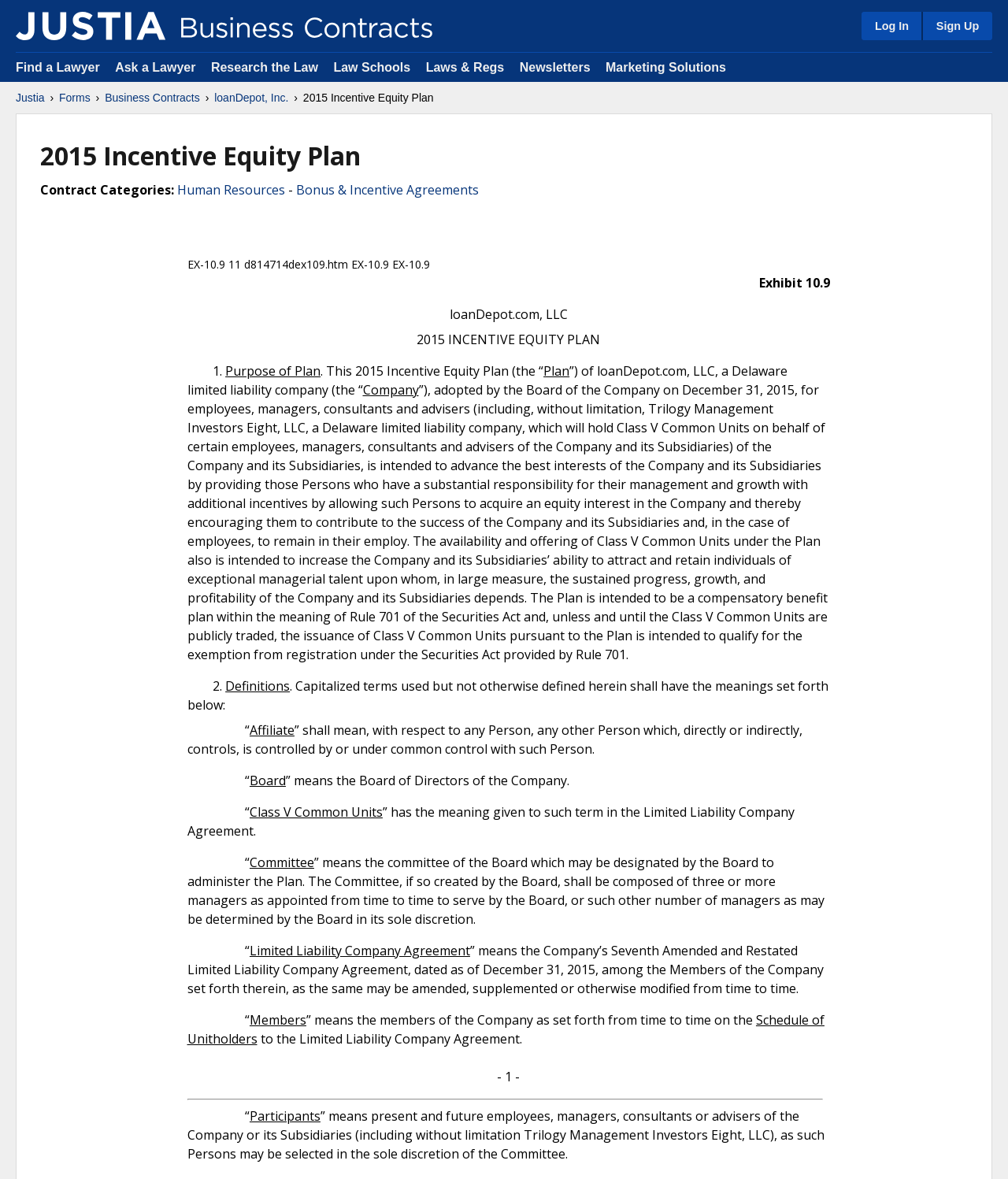Use the details in the image to answer the question thoroughly: 
What type of company is loanDepot.com, LLC?

The question asks for the type of company loanDepot.com, LLC is. This information can be found in the text 'a Delaware limited liability company (the “Company”)' on the webpage. This text is part of the description of the company and provides the necessary information to answer the question.